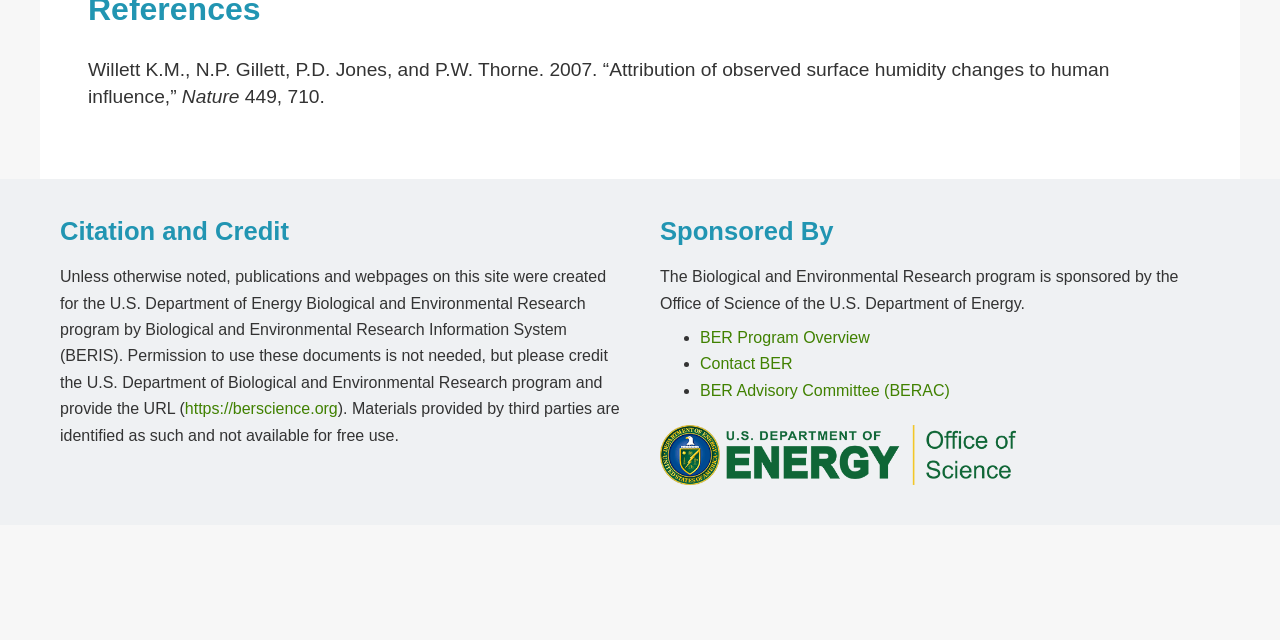Using the format (top-left x, top-left y, bottom-right x, bottom-right y), provide the bounding box coordinates for the described UI element. All values should be floating point numbers between 0 and 1: BER Advisory Committee (BERAC)

[0.547, 0.597, 0.742, 0.623]